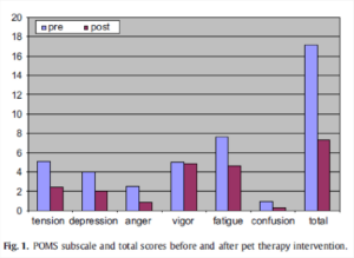What is the direction of change in total score after the intervention? Observe the screenshot and provide a one-word or short phrase answer.

Improved